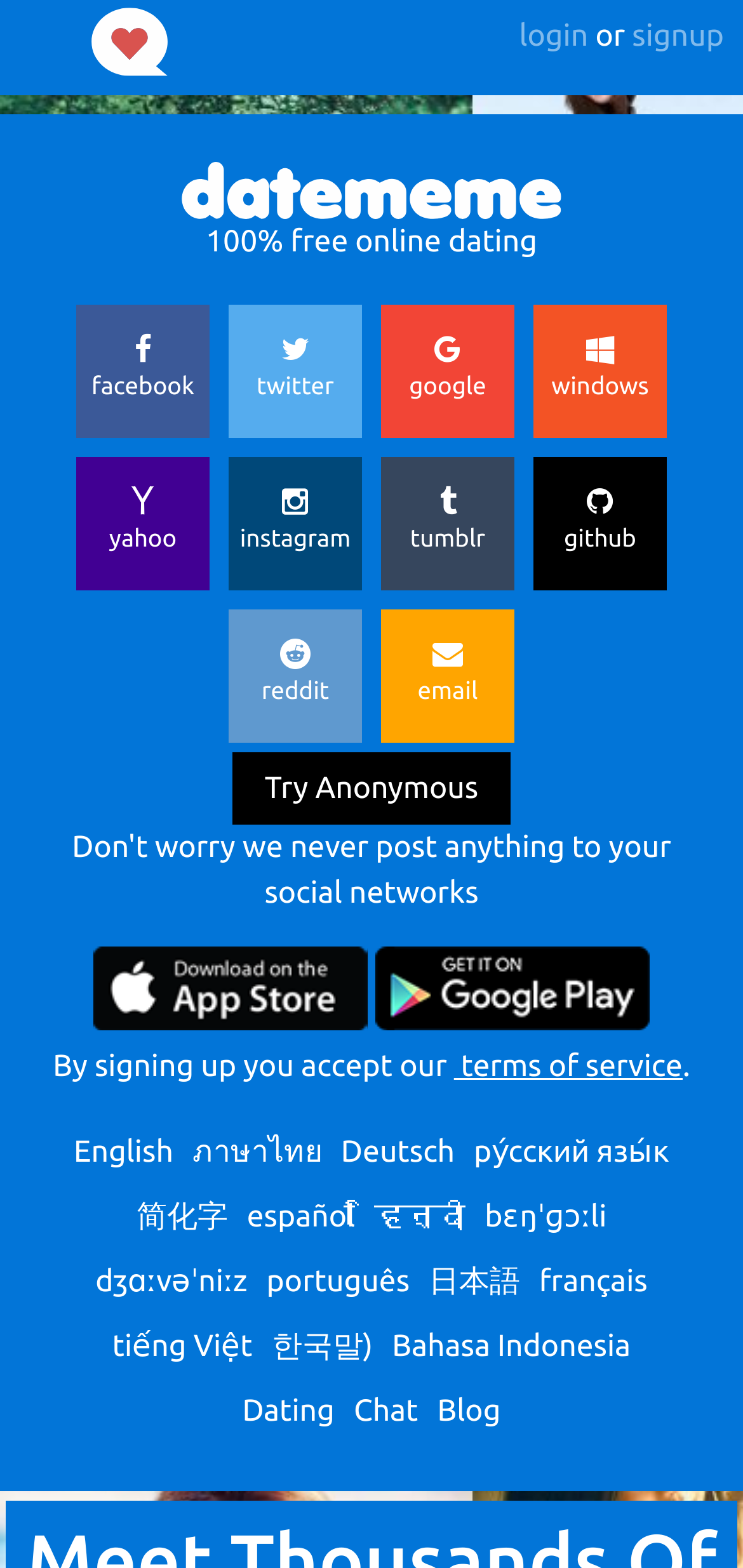Pinpoint the bounding box coordinates of the area that should be clicked to complete the following instruction: "go back". The coordinates must be given as four float numbers between 0 and 1, i.e., [left, top, right, bottom].

[0.005, 0.002, 0.118, 0.019]